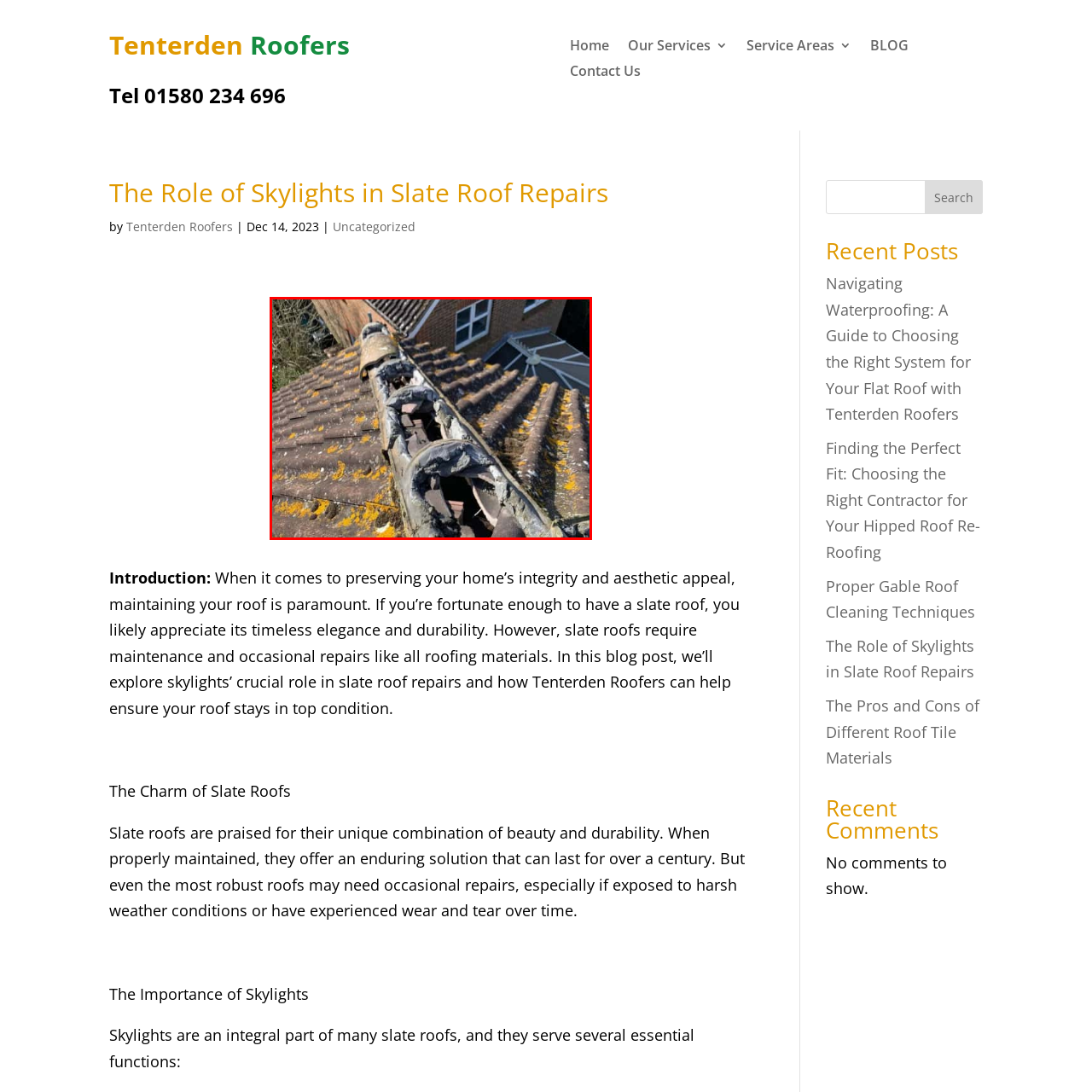Carefully analyze the image within the red boundary and describe it extensively.

The image depicts a close-up view of a slate roof in need of repair, showcasing several areas of significant wear and damage. The roof's surface is characterized by a buildup of lichen and debris, indicating neglect and potential issues. Notably, there are exposed sections where slate tiles appear dislodged, compromised, or missing, which could lead to leaks and further structural problems if not addressed promptly. The surrounding architecture features a brick wall and a skylight in the background, emphasizing the importance of proper maintenance and the role skylights play in ensuring the longevity of slate roofs. This visual serves as a poignant reminder of the essential repairs required to maintain the integrity and beauty of slate roofing.